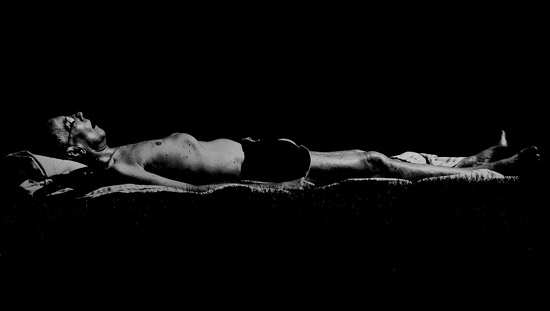Generate a complete and detailed caption for the image.

The image captures a serene and contemplative moment, showcasing a man lying comfortably on a blanket in a sunbathing position. The photograph, titled “Deep in a Dream: Sheep Meadow” by Michael Massaia, is rendered in striking black and white, emphasizing the contrast between the figure and the surrounding darkness. The man, relaxed and at ease, appears to be in a state of bliss as he soaks up the sun, creating a sense of tranquility amidst the stark simplicity of the scene. The composition highlights the beauty of natural light and shadow, inviting viewers to reflect on the calmness of such moments. This image is part of Massaia's broader series, which explores themes of light and environment in outdoor settings, bringing forth a unique perspective on everyday experiences.